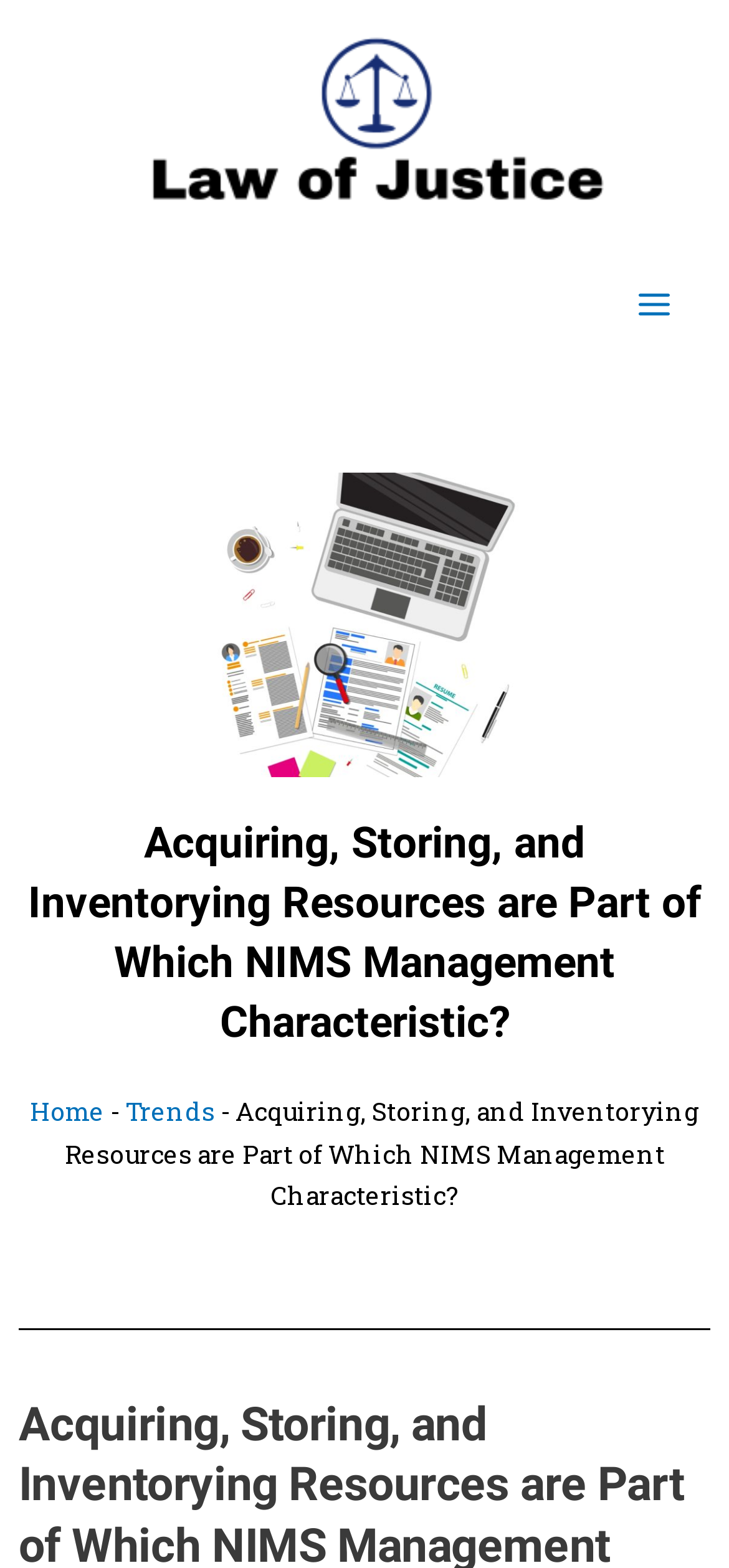What is the text of the second link in the breadcrumbs navigation?
Refer to the image and provide a one-word or short phrase answer.

Trends